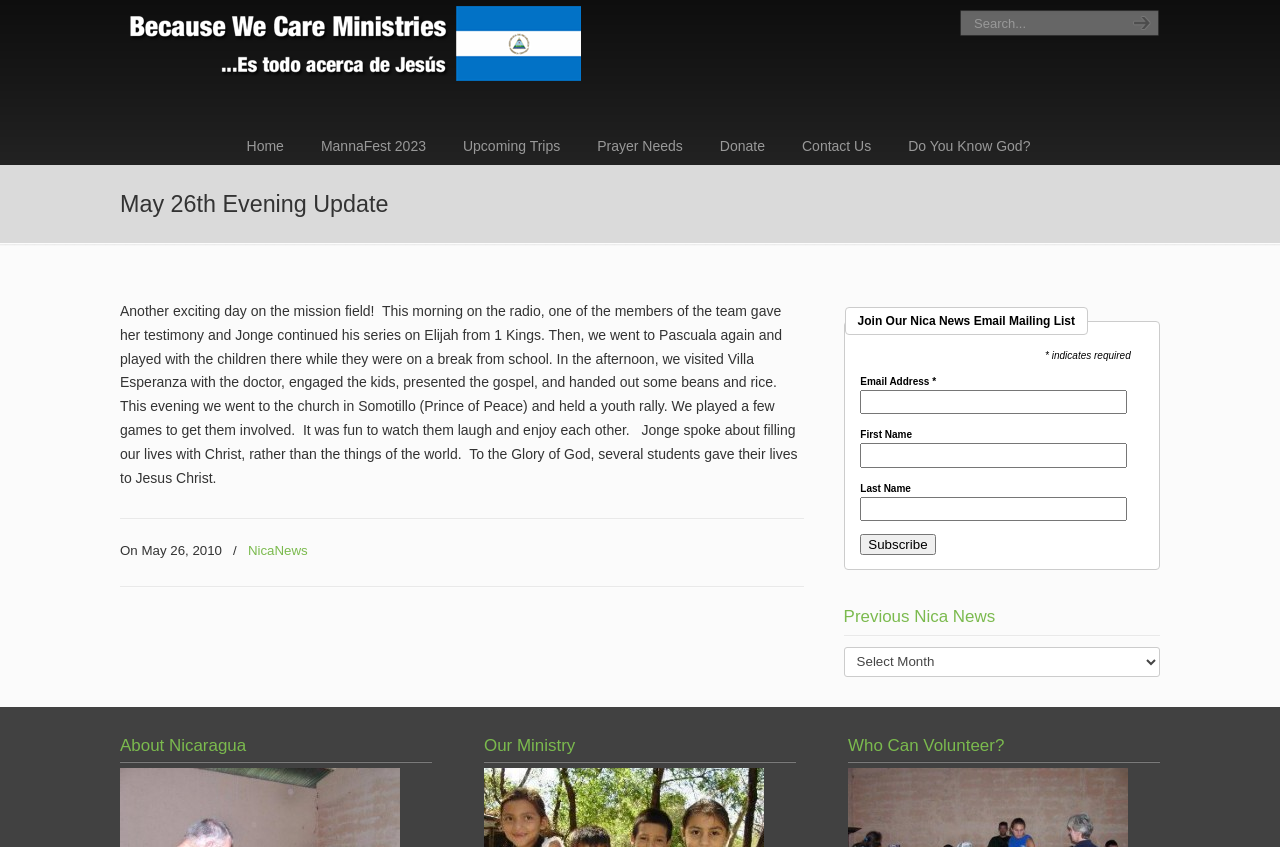Given the following UI element description: "Donate", find the bounding box coordinates in the webpage screenshot.

[0.547, 0.148, 0.613, 0.197]